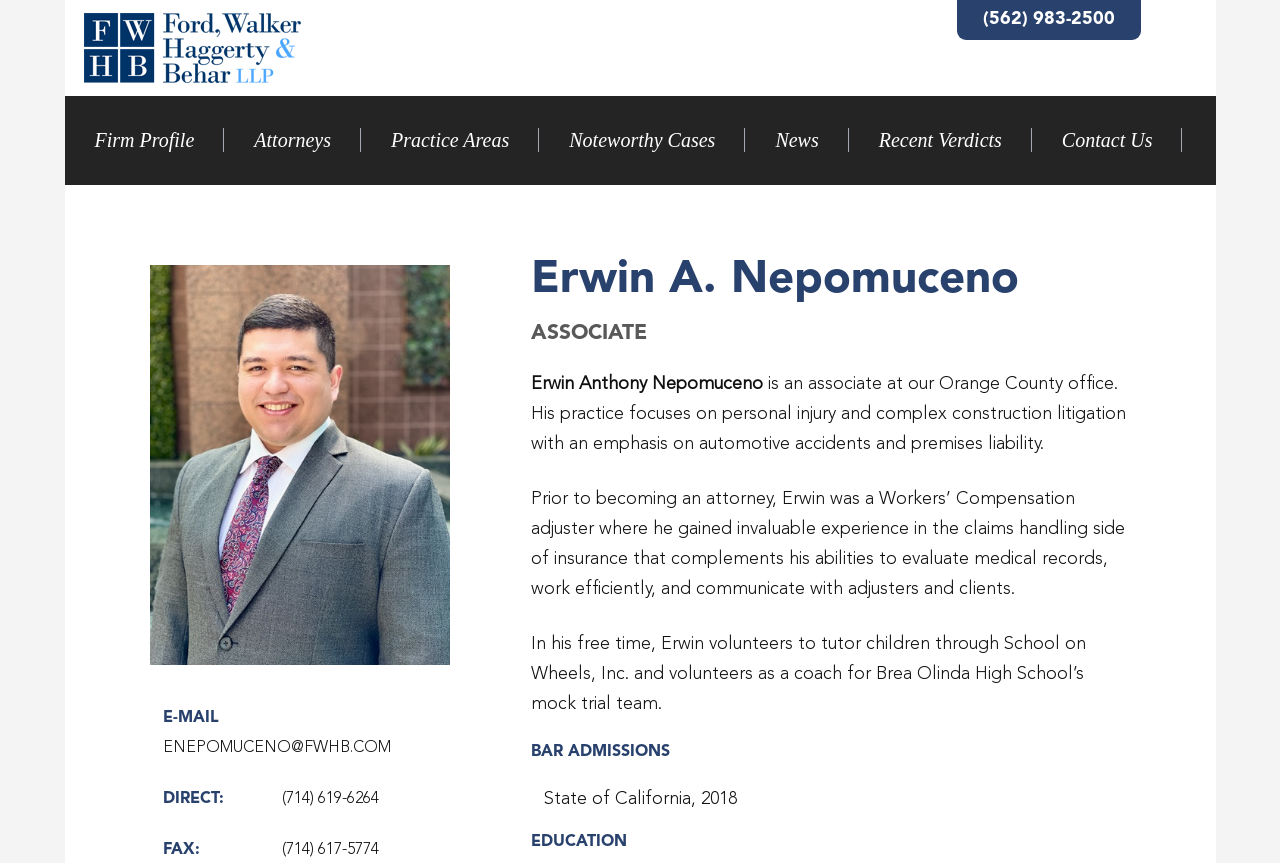Given the element description: "Attorneys", predict the bounding box coordinates of the UI element it refers to, using four float numbers between 0 and 1, i.e., [left, top, right, bottom].

[0.175, 0.111, 0.282, 0.214]